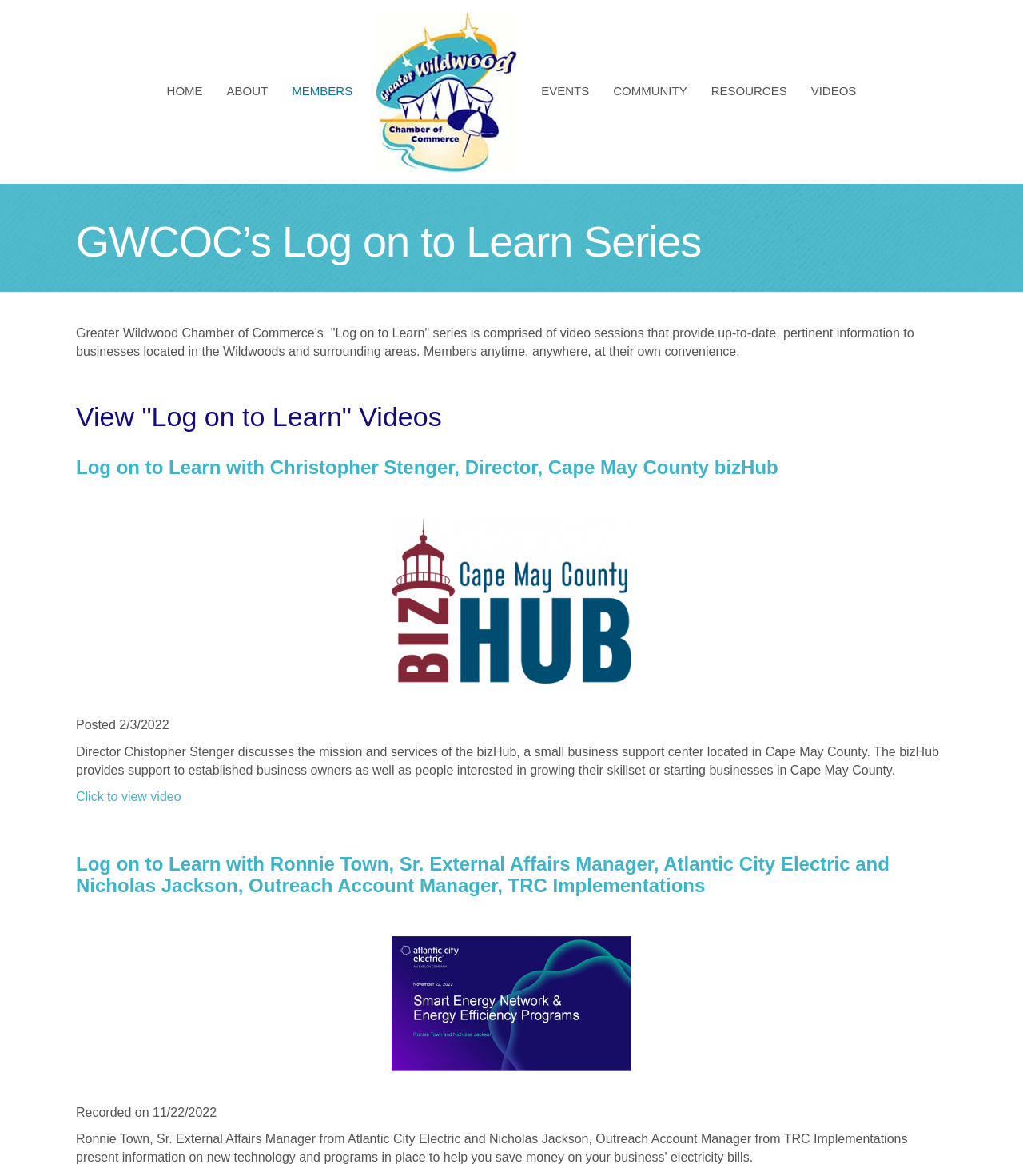Please identify the primary heading on the webpage and return its text.

GWCOC’s Log on to Learn Series